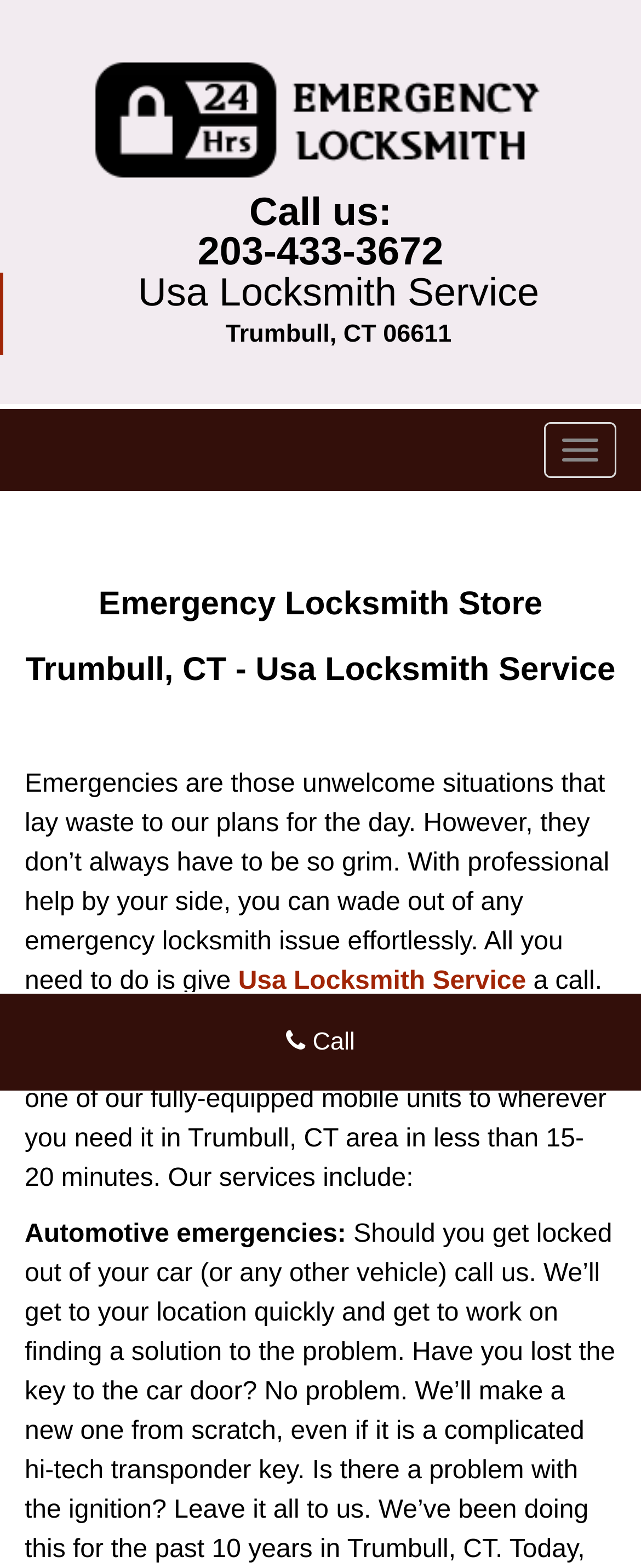Identify the bounding box coordinates for the UI element that matches this description: "203-433-3672".

[0.308, 0.147, 0.692, 0.175]